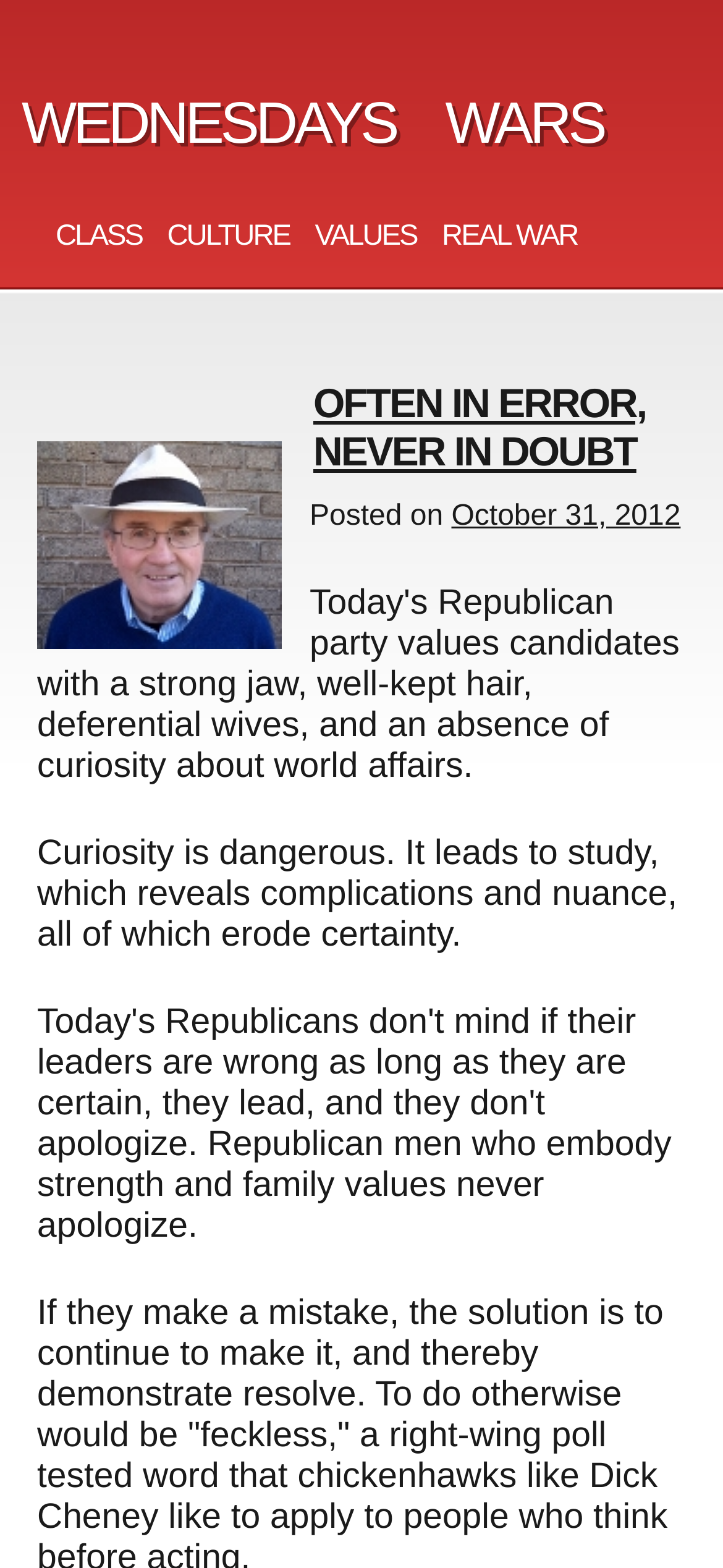Extract the bounding box coordinates of the UI element described by: "October 31, 2012January 26, 2017". The coordinates should include four float numbers ranging from 0 to 1, e.g., [left, top, right, bottom].

[0.624, 0.319, 0.941, 0.339]